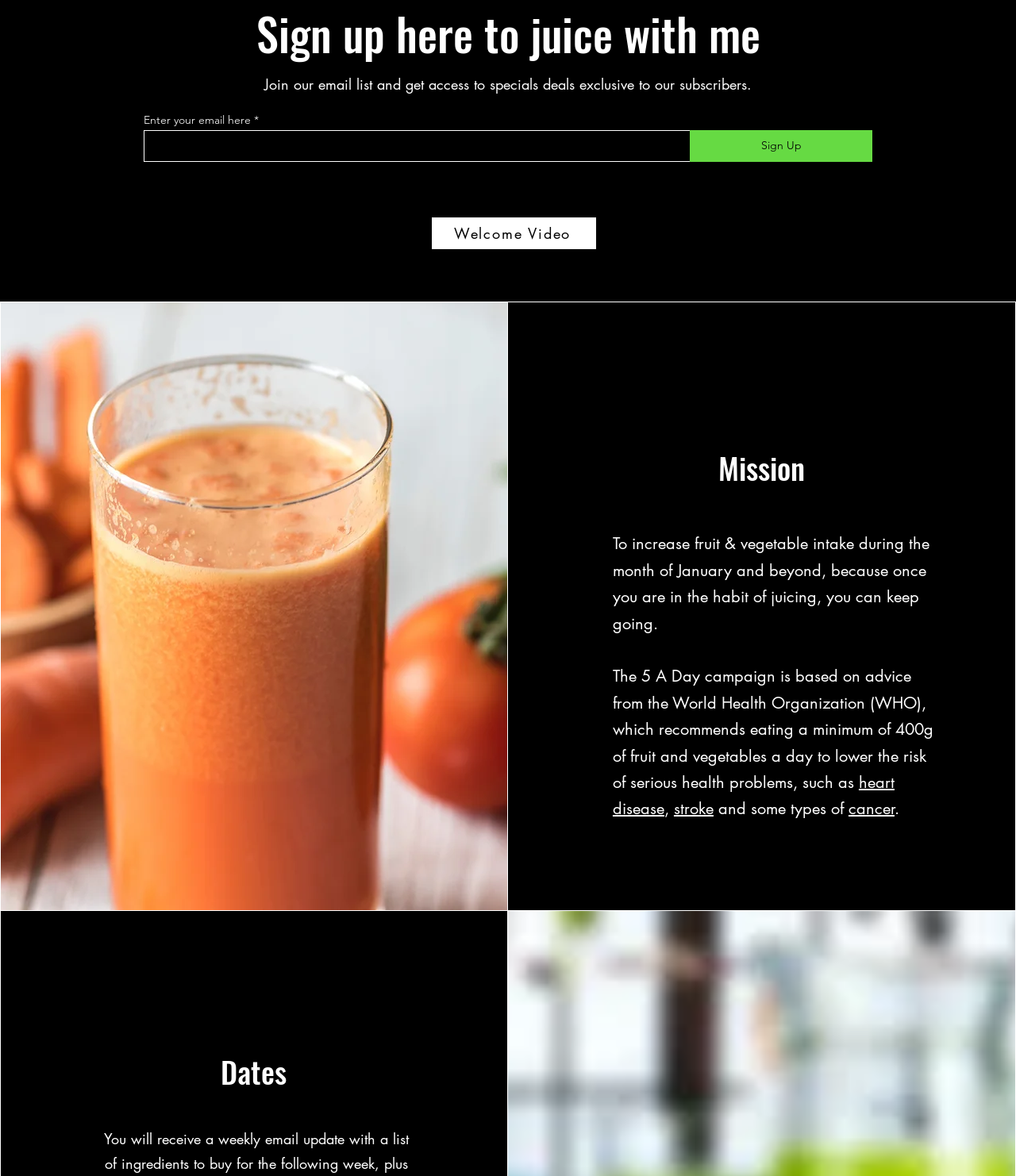Respond with a single word or phrase for the following question: 
What is the purpose of the email list?

Get access to special deals